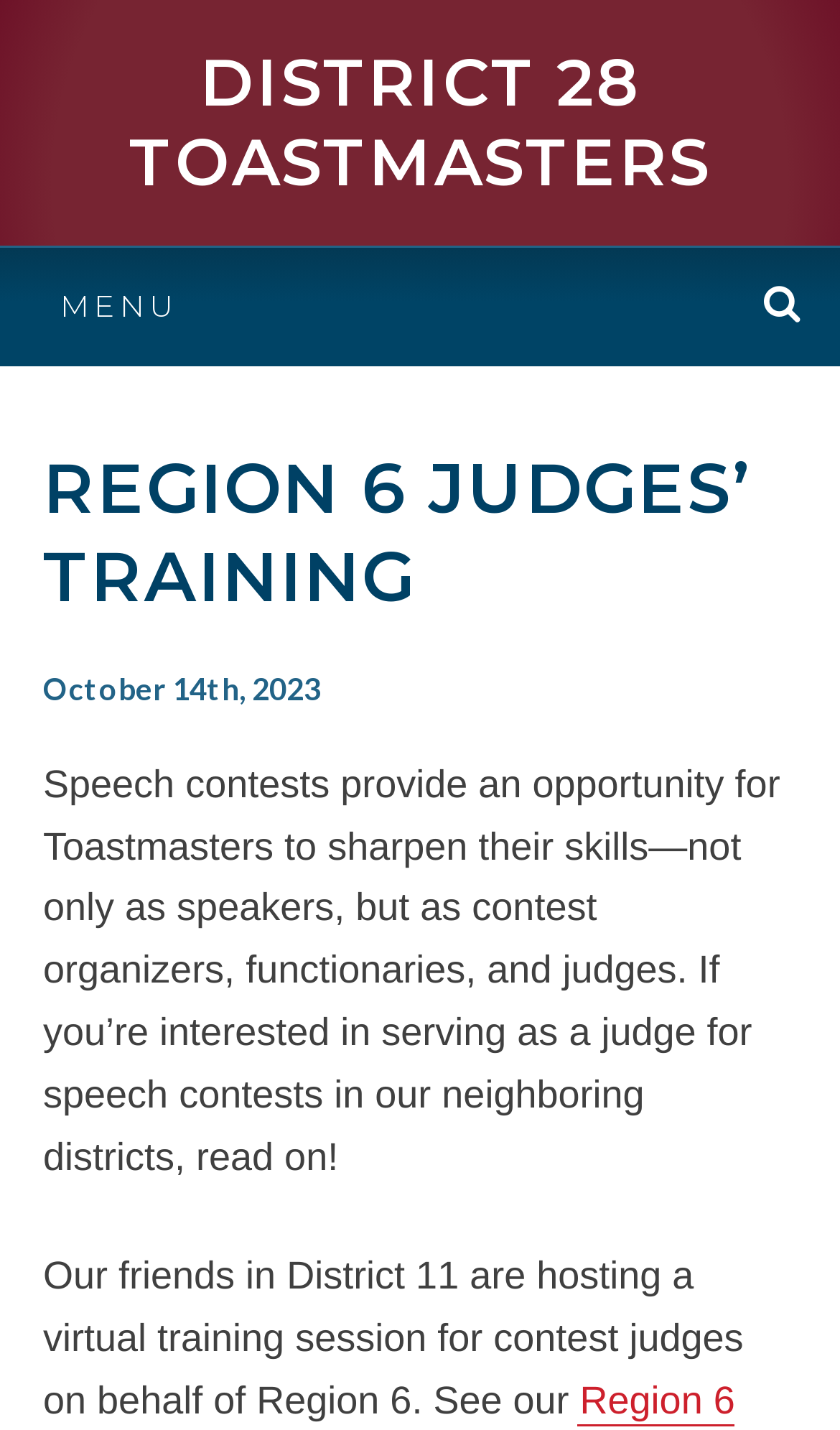Identify the bounding box of the UI element that matches this description: "District 28 Toastmasters".

[0.154, 0.03, 0.846, 0.142]